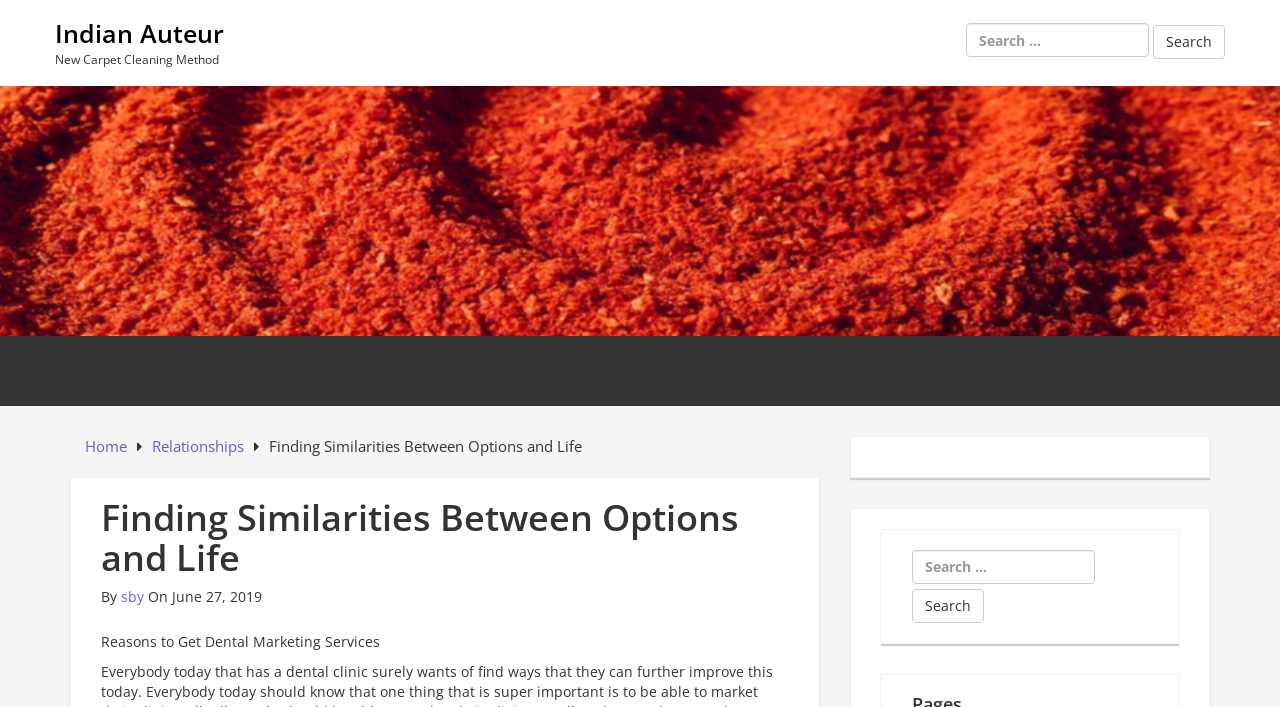Using the provided element description: "Keibeb Safaris.", determine the bounding box coordinates of the corresponding UI element in the screenshot.

None